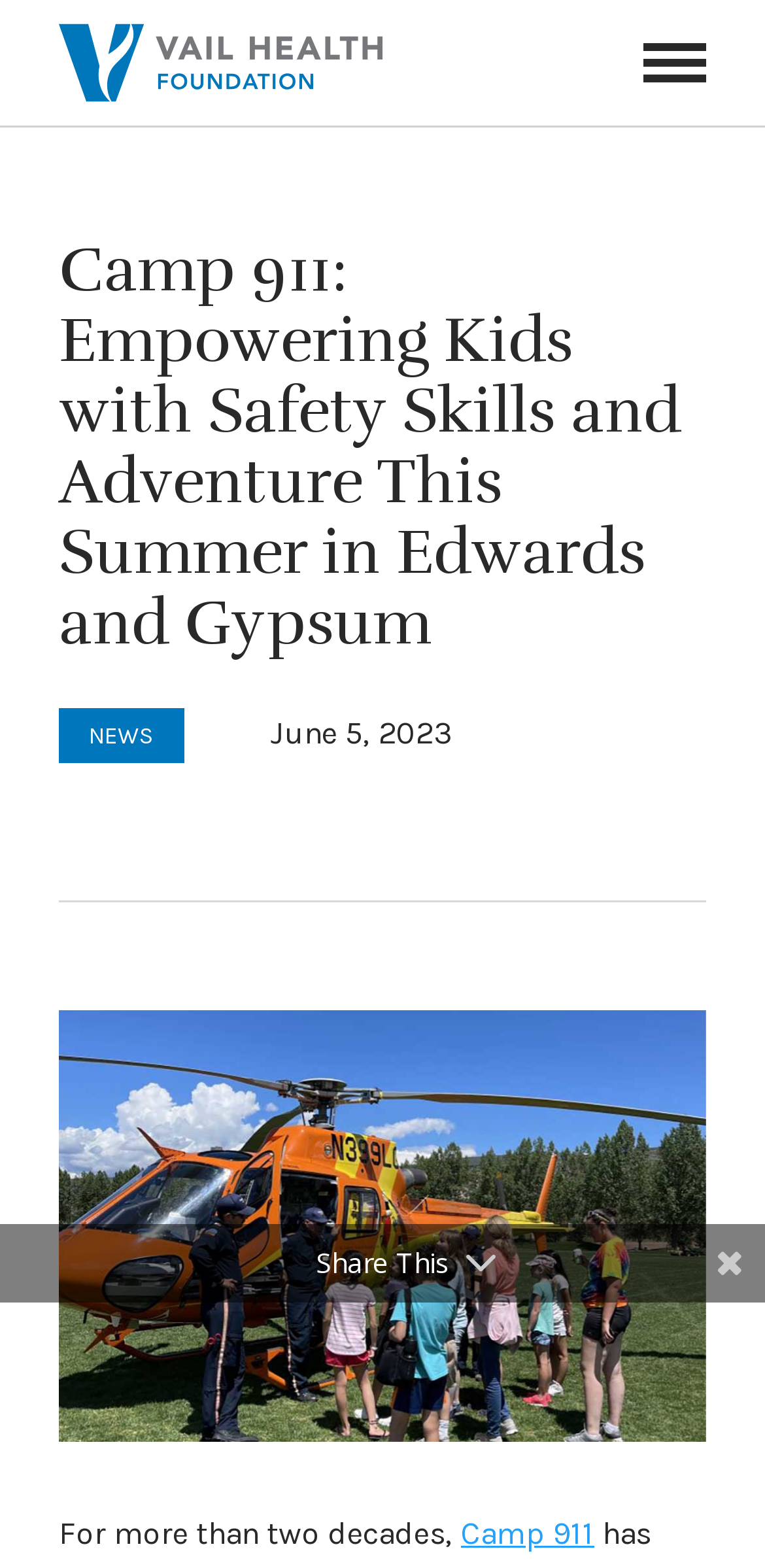How many images are on the webpage? Refer to the image and provide a one-word or short phrase answer.

2